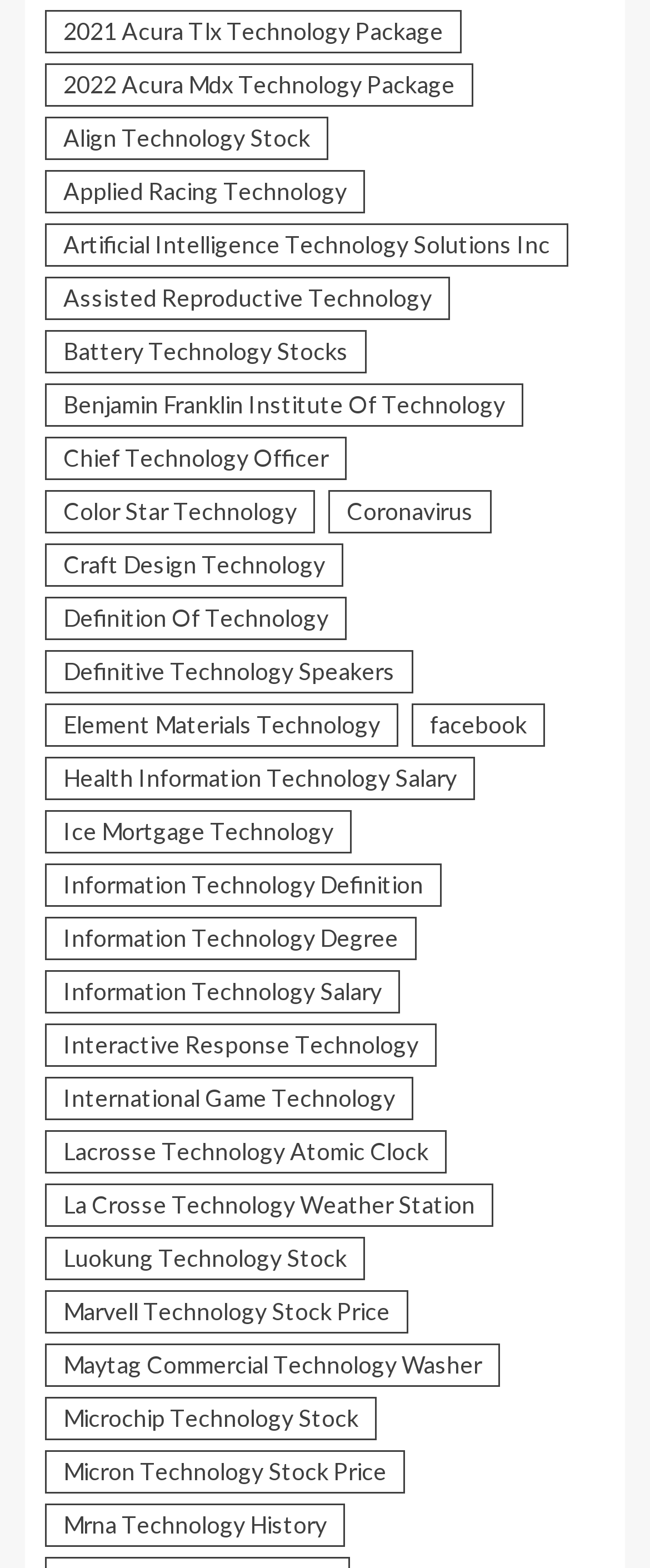Find the bounding box coordinates for the element that must be clicked to complete the instruction: "View 2021 Acura Tlx Technology Package". The coordinates should be four float numbers between 0 and 1, indicated as [left, top, right, bottom].

[0.069, 0.006, 0.71, 0.034]